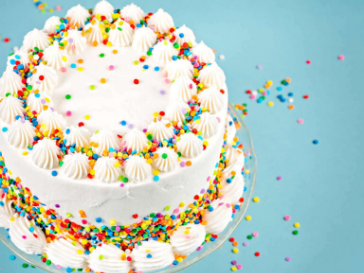What is scattered around the base of the cake?
Look at the image and answer the question with a single word or phrase.

additional sprinkles